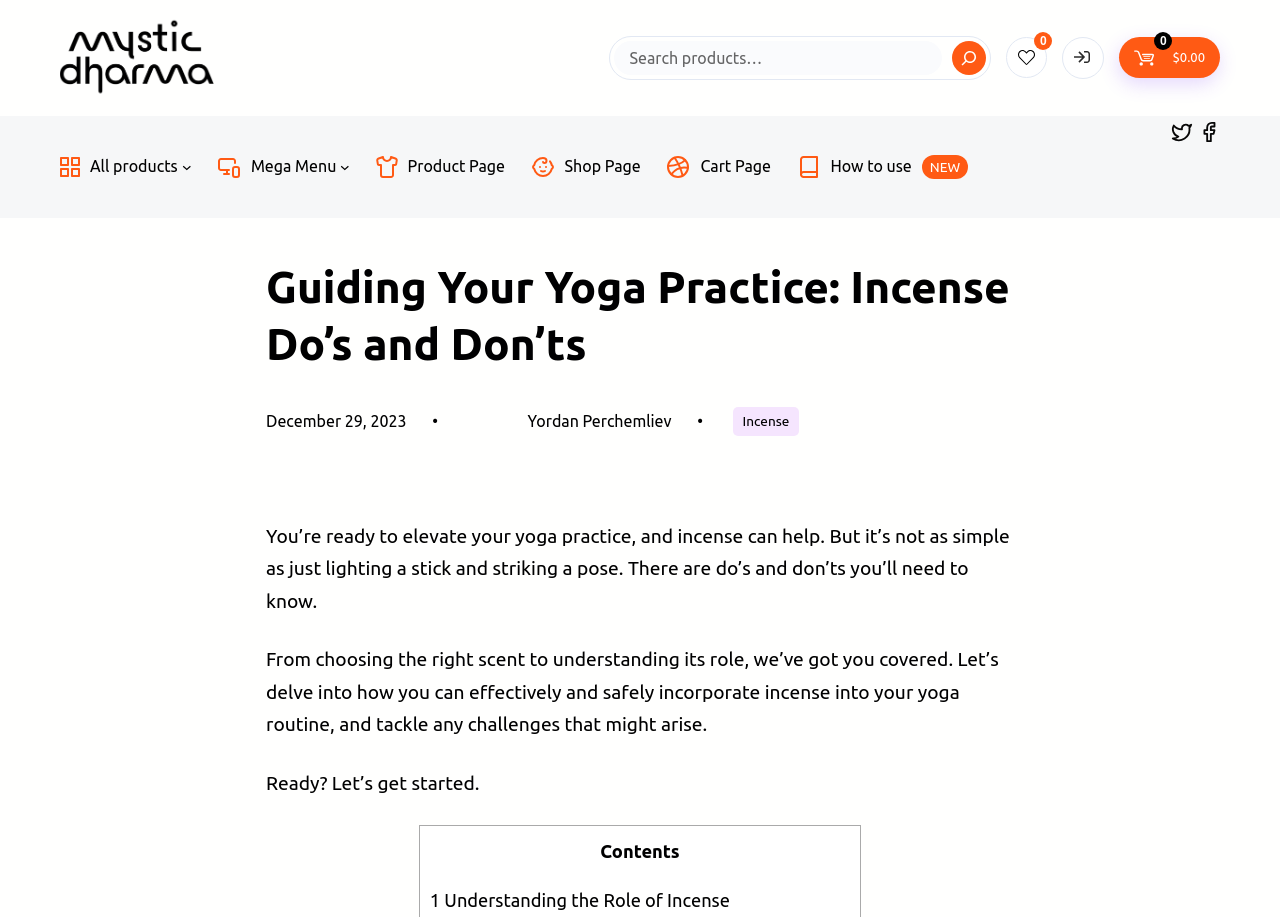Identify the text that serves as the heading for the webpage and generate it.

Guiding Your Yoga Practice: Incense Do’s and Don’ts